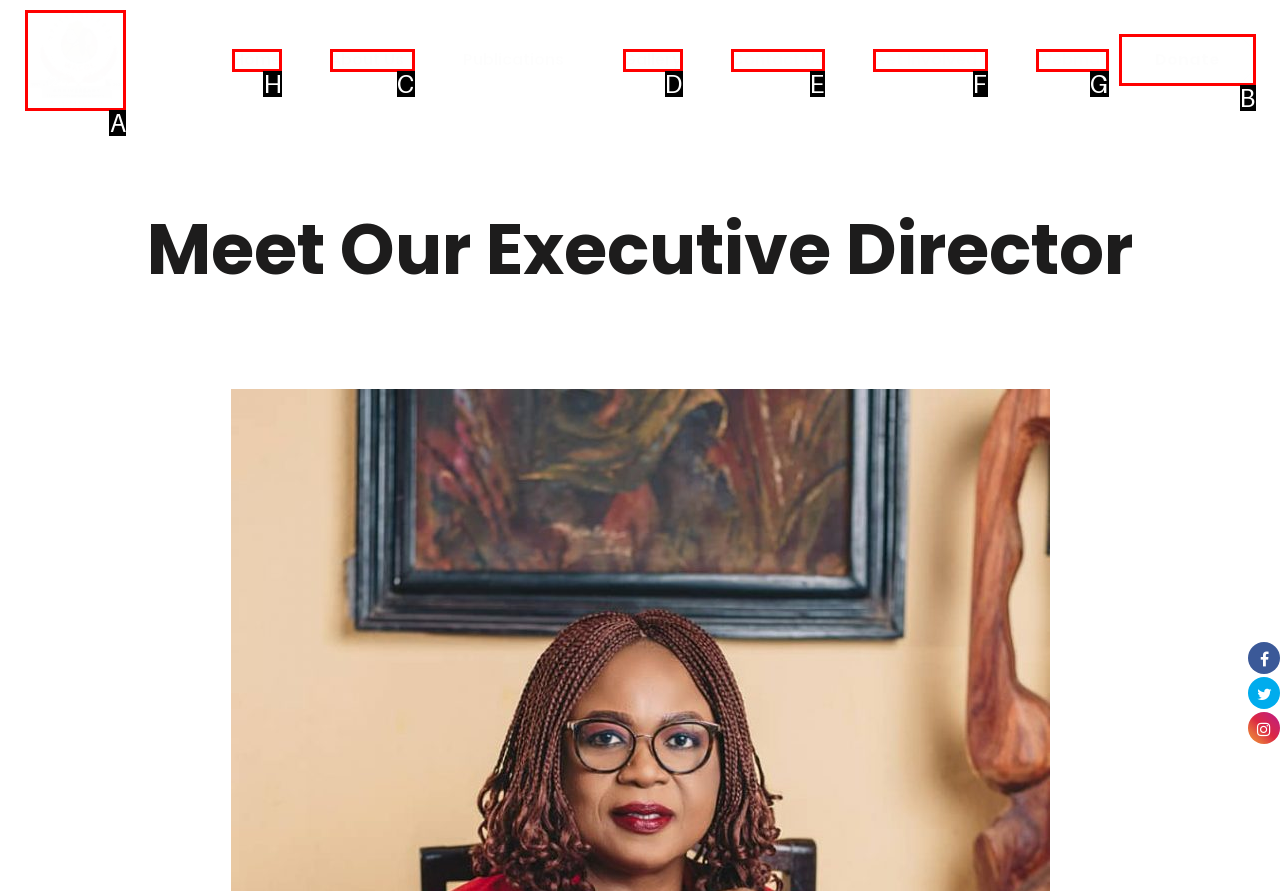Determine which HTML element to click for this task: Click on 'C&C Technology Group' Provide the letter of the selected choice.

None